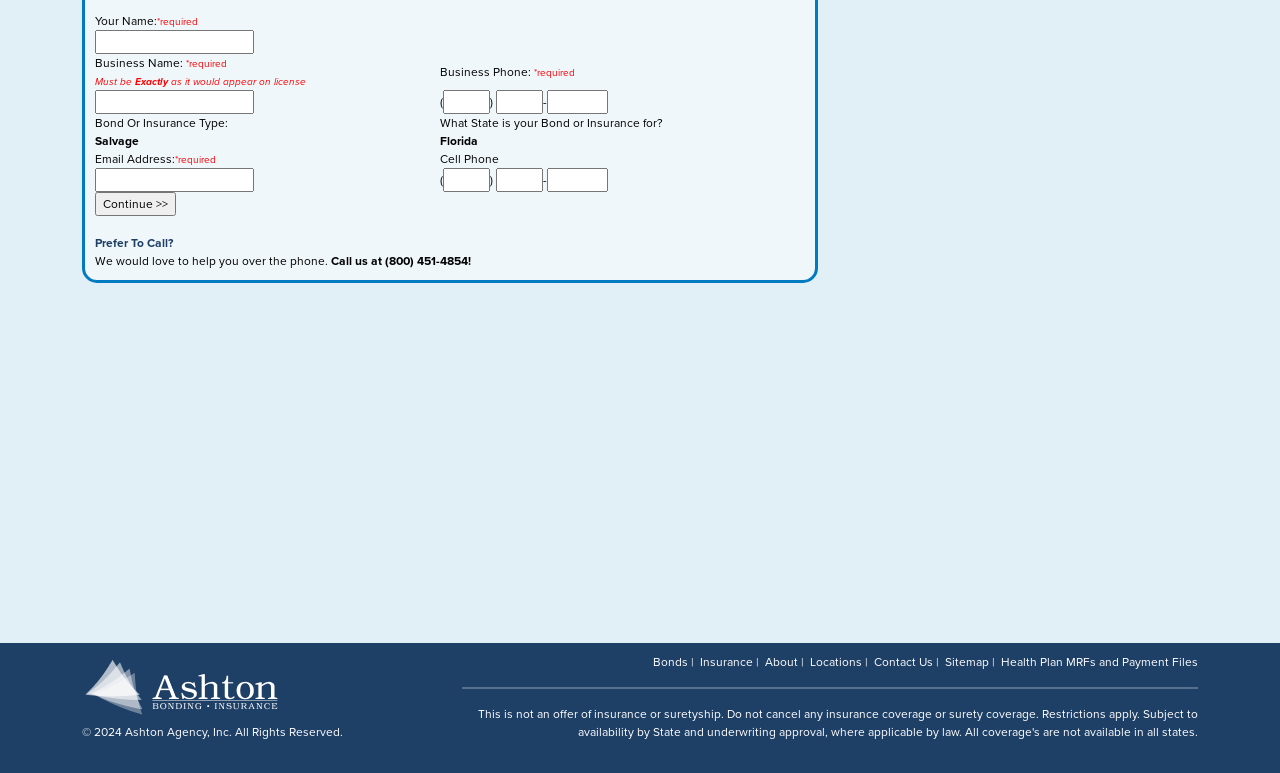Find the bounding box coordinates of the element to click in order to complete the given instruction: "Input your business phone number."

[0.346, 0.116, 0.383, 0.147]